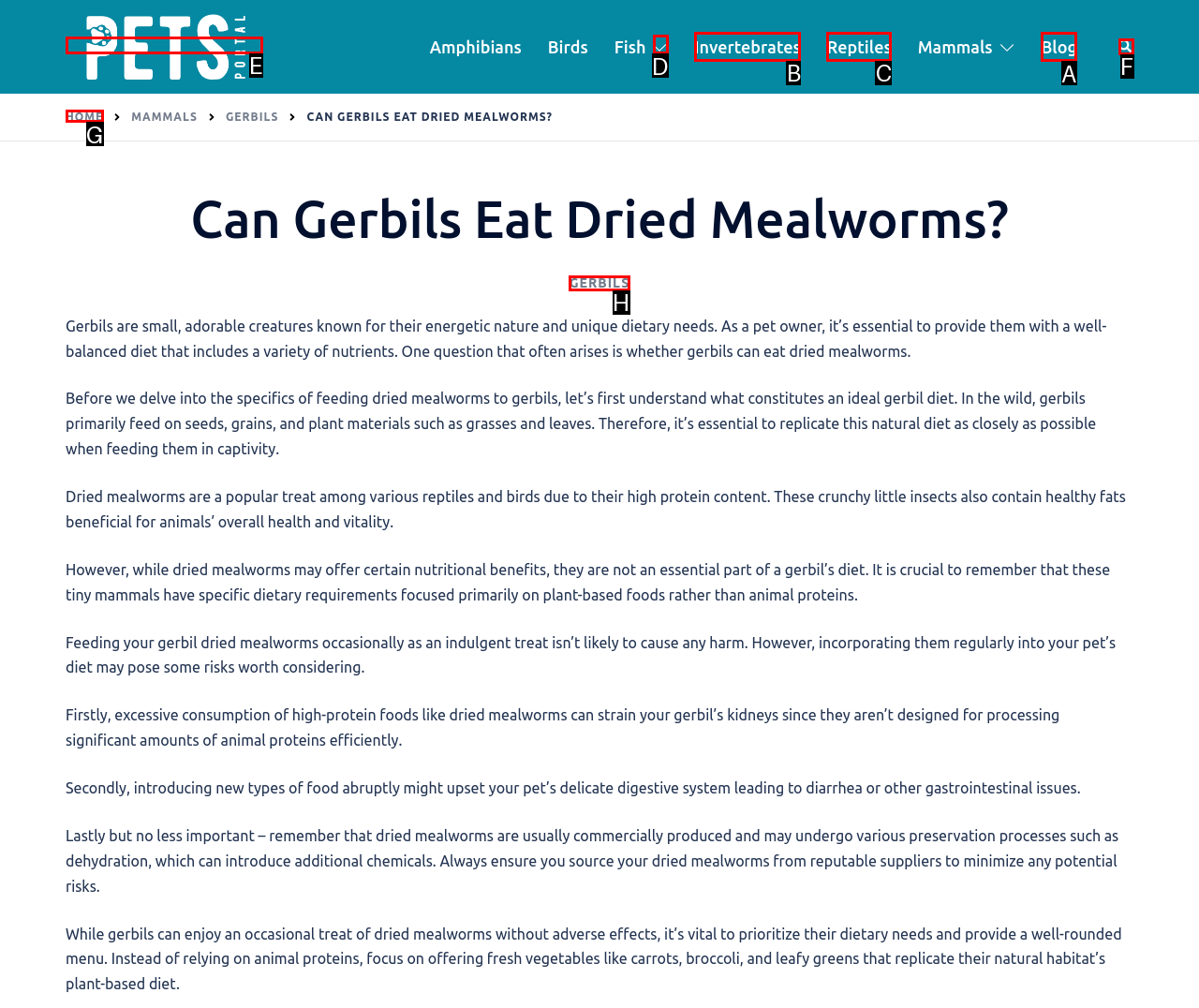Determine which HTML element should be clicked for this task: Visit the 'Blog' section
Provide the option's letter from the available choices.

A